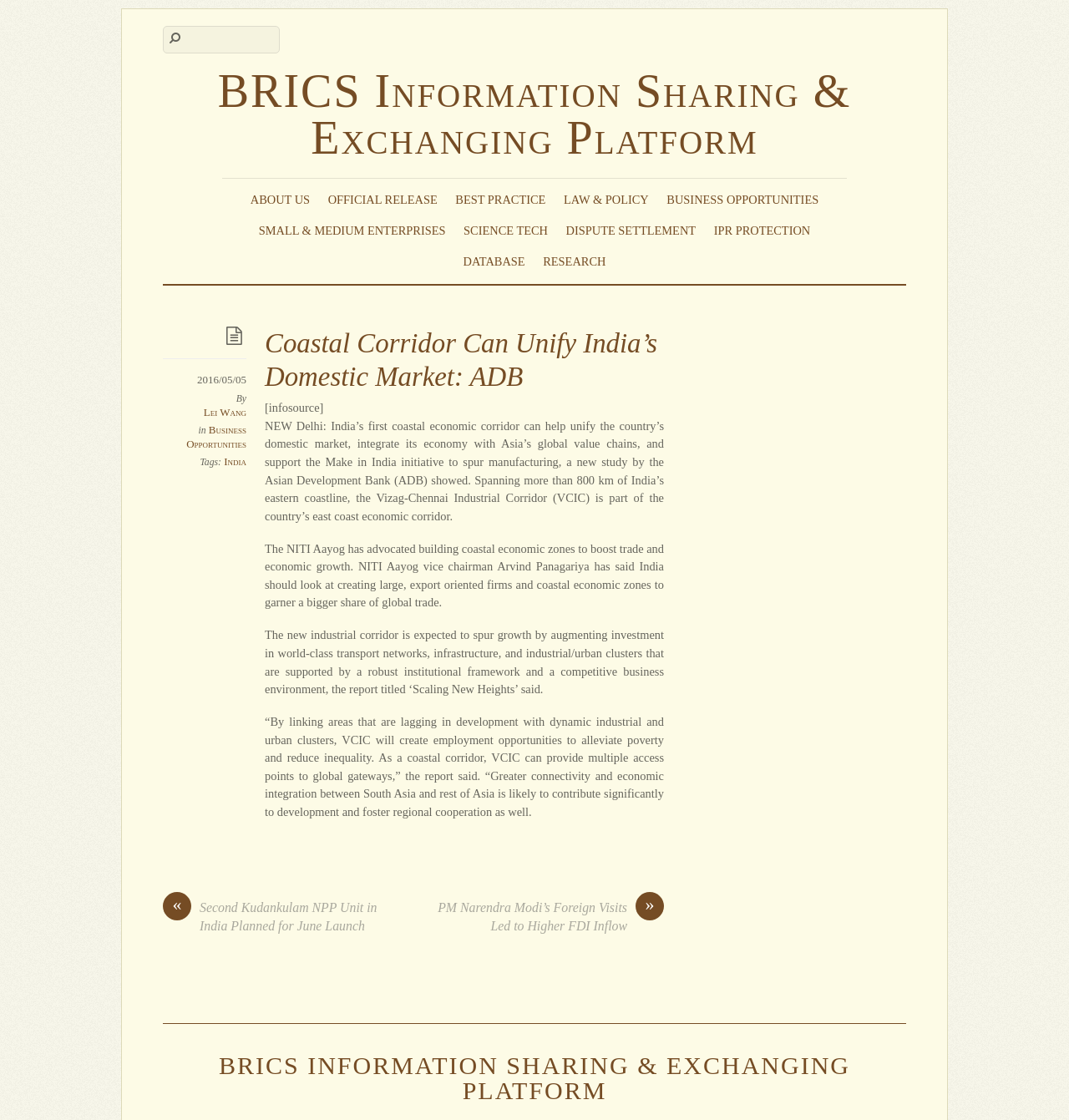Show me the bounding box coordinates of the clickable region to achieve the task as per the instruction: "Visit the BRICS Information Sharing & Exchanging Platform".

[0.204, 0.058, 0.796, 0.146]